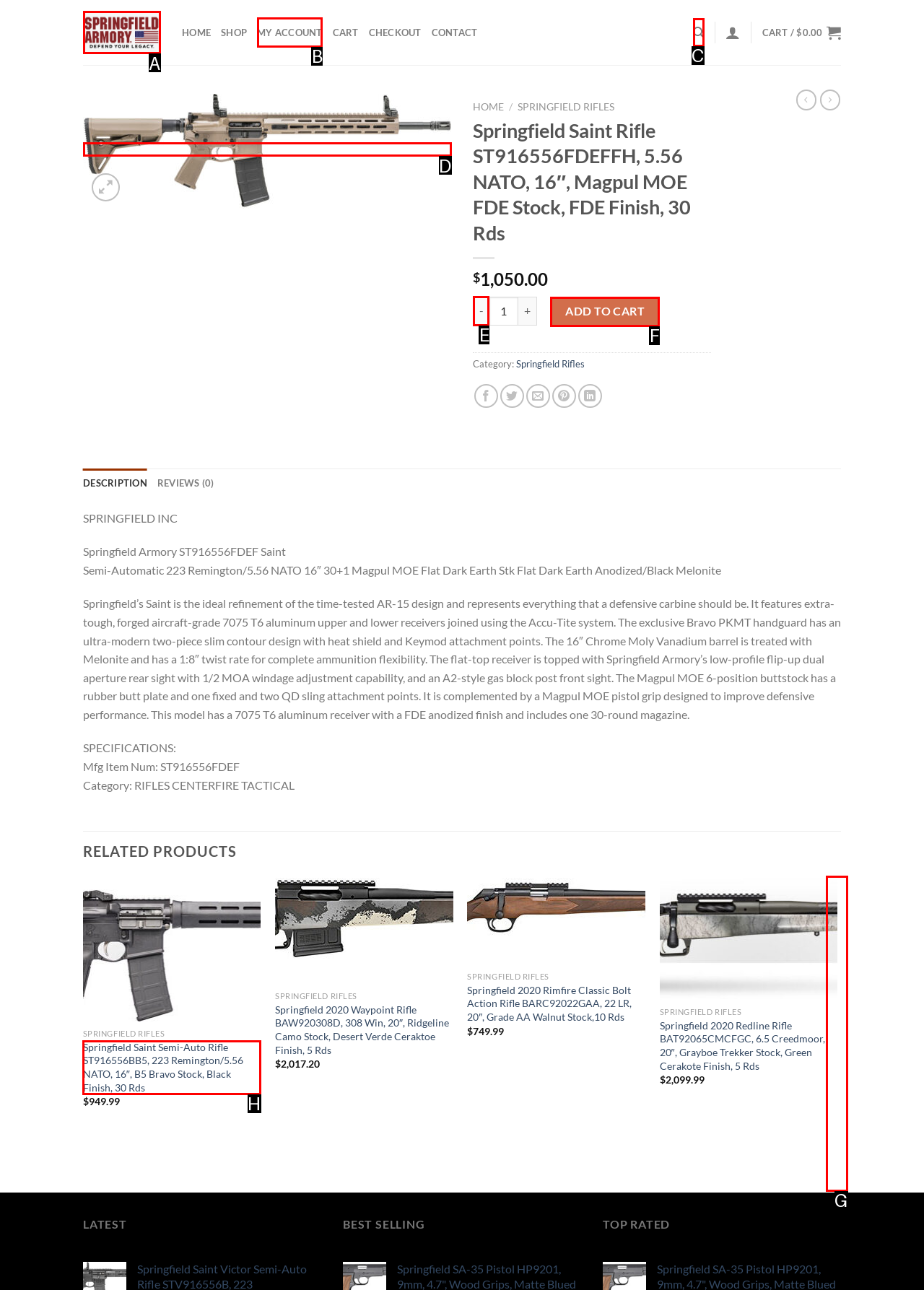Identify the correct HTML element to click for the task: Click on the 'ADD TO CART' button. Provide the letter of your choice.

F